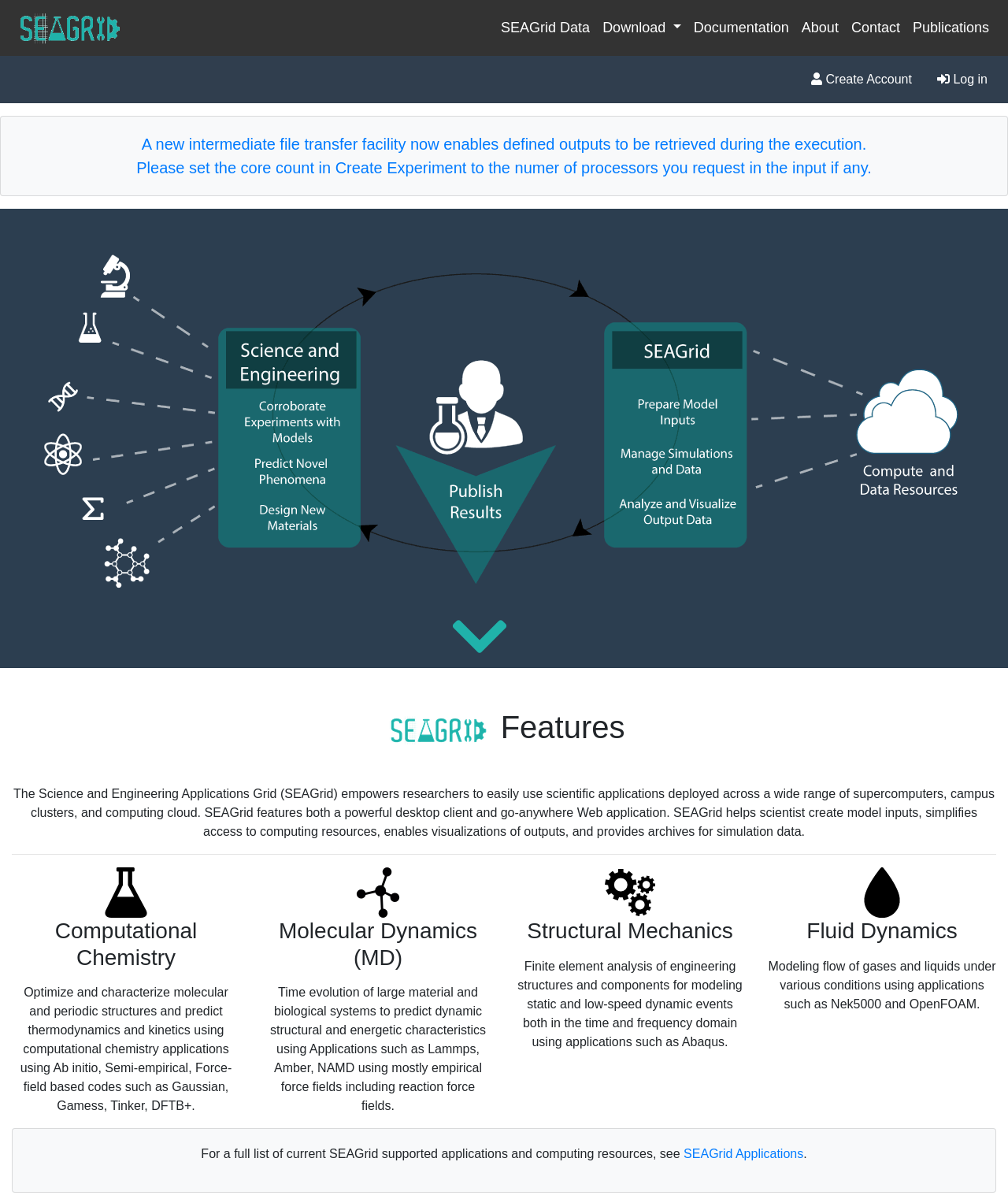What is the purpose of SEAGrid?
Respond to the question with a single word or phrase according to the image.

To simplify access to computing resources